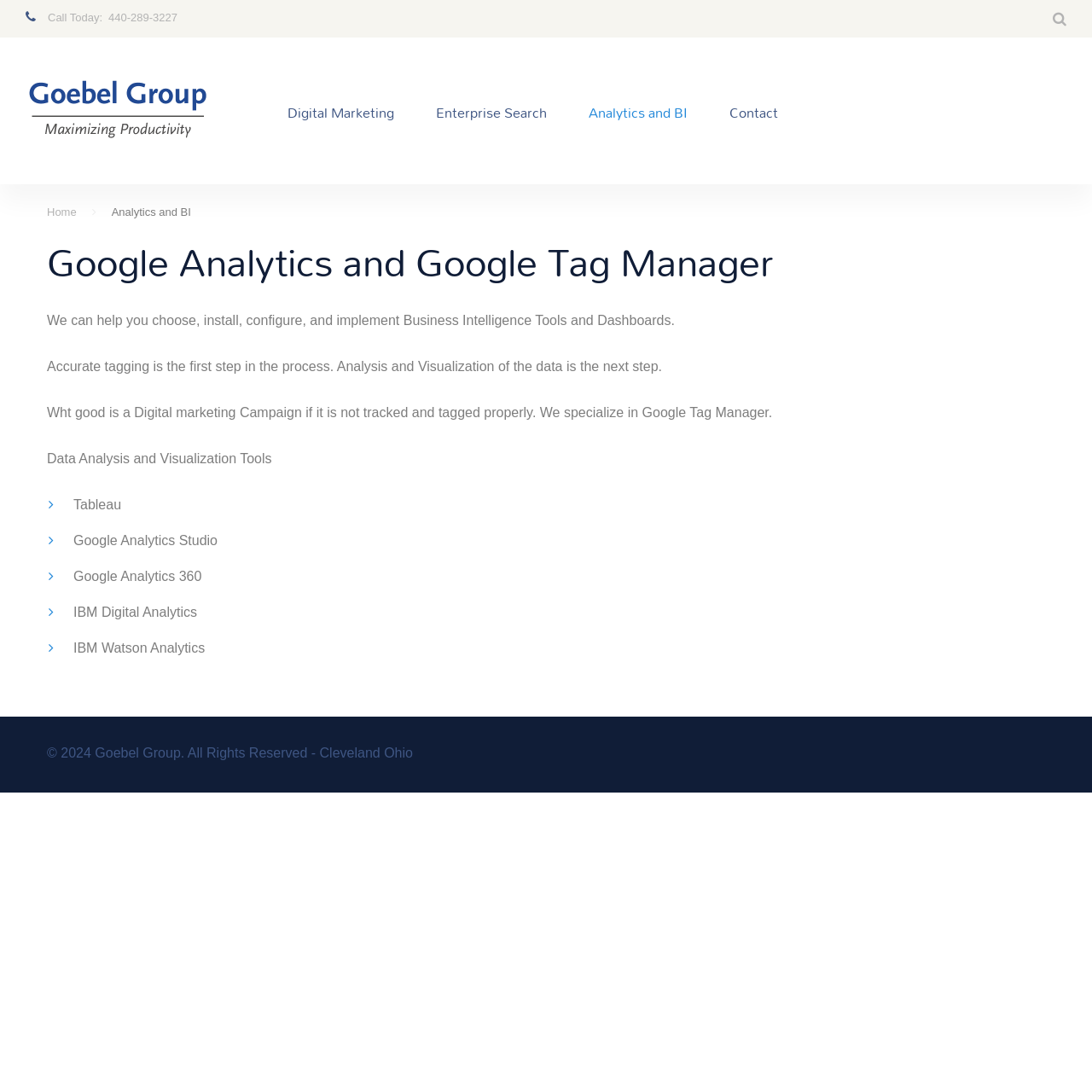Determine the bounding box of the UI element mentioned here: "Analytics and BI". The coordinates must be in the format [left, top, right, bottom] with values ranging from 0 to 1.

[0.531, 0.089, 0.638, 0.118]